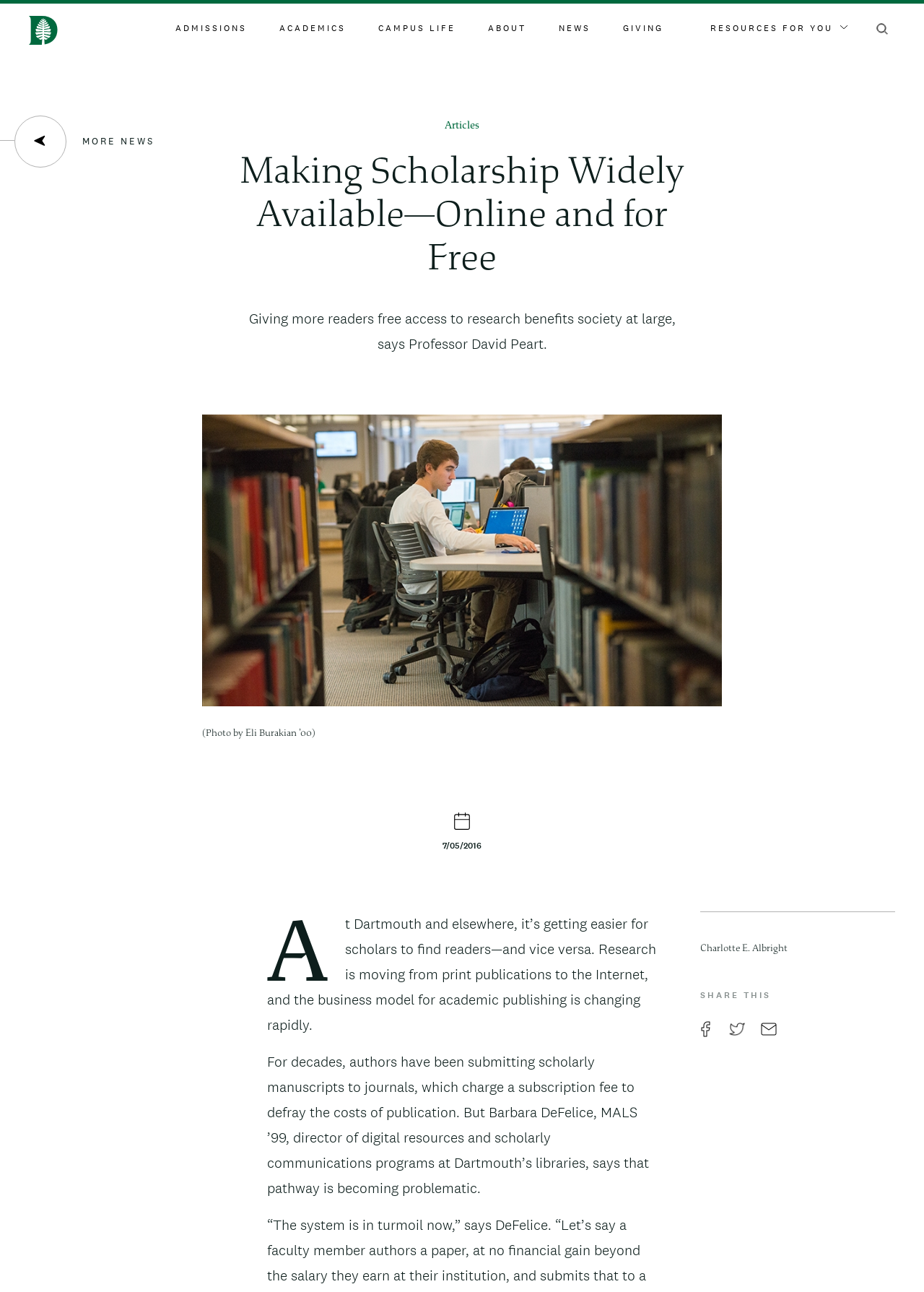Using the description: "Resources For You", determine the UI element's bounding box coordinates. Ensure the coordinates are in the format of four float numbers between 0 and 1, i.e., [left, top, right, bottom].

[0.769, 0.016, 0.917, 0.028]